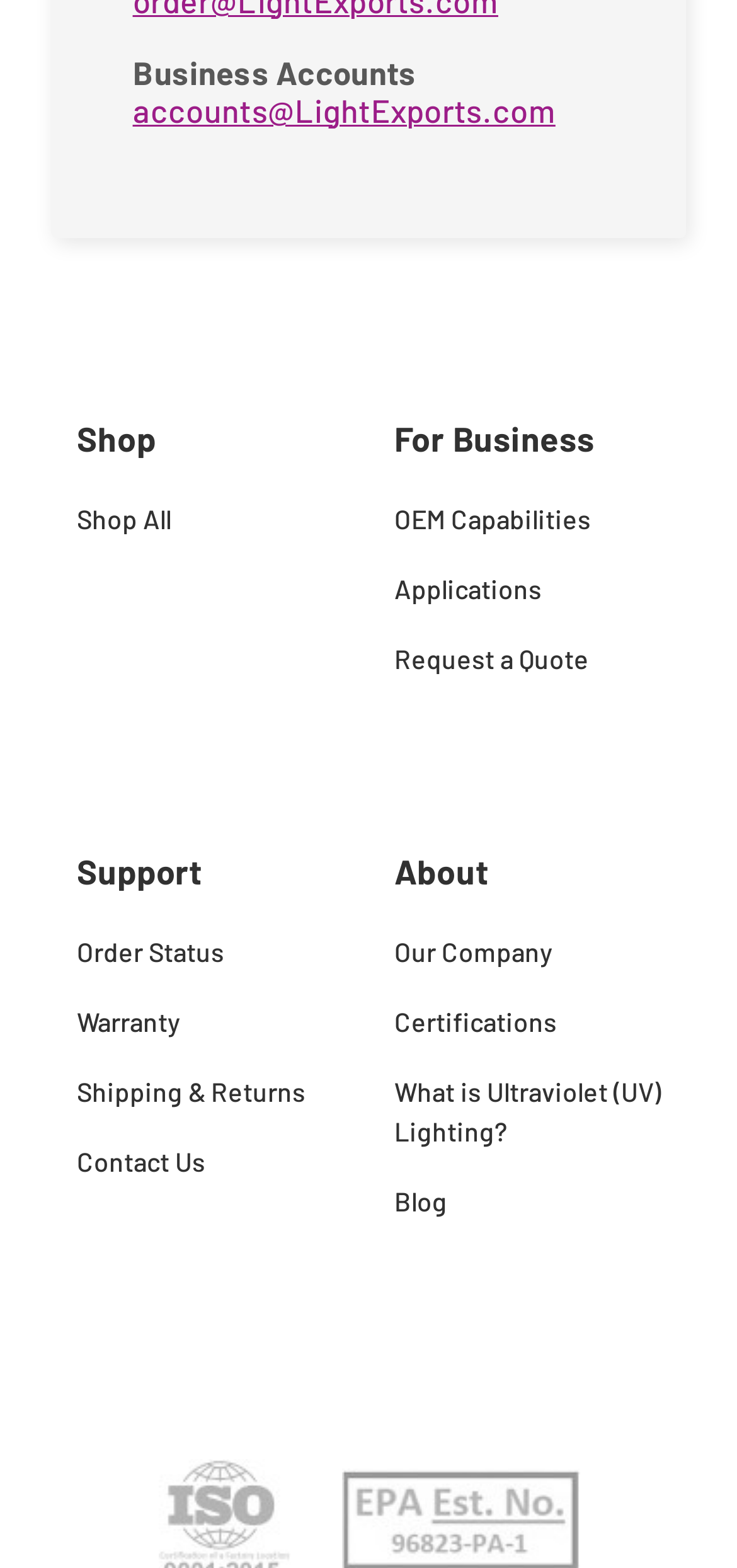What is the email address provided on the webpage?
Using the image as a reference, deliver a detailed and thorough answer to the question.

The email address can be determined by looking at the link element with bounding box coordinates [0.18, 0.058, 0.873, 0.082] under the root element. The link text is 'accounts@LightExports.com'.